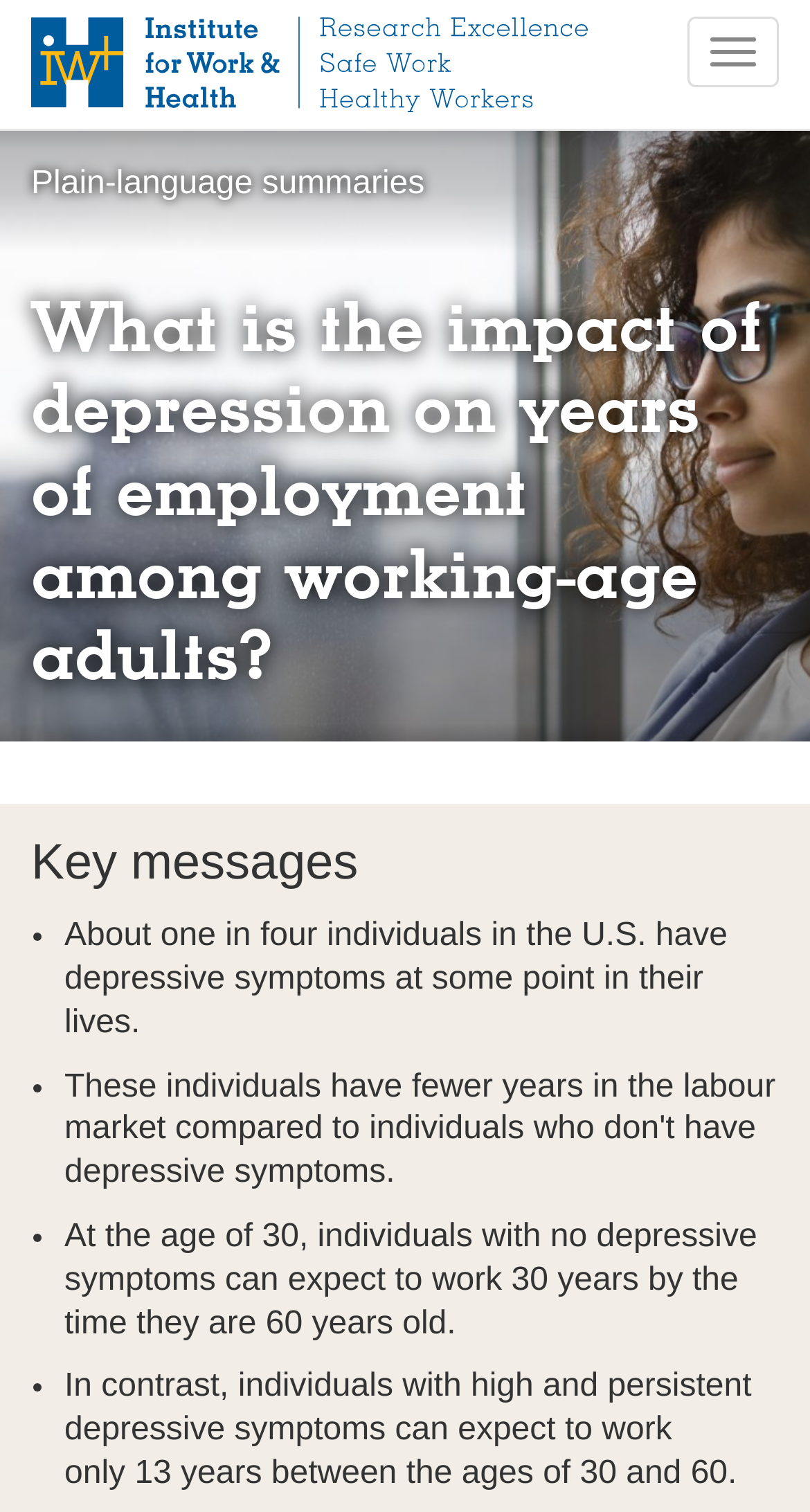Extract the text of the main heading from the webpage.

What is the impact of depression on years of employment among working-age adults?